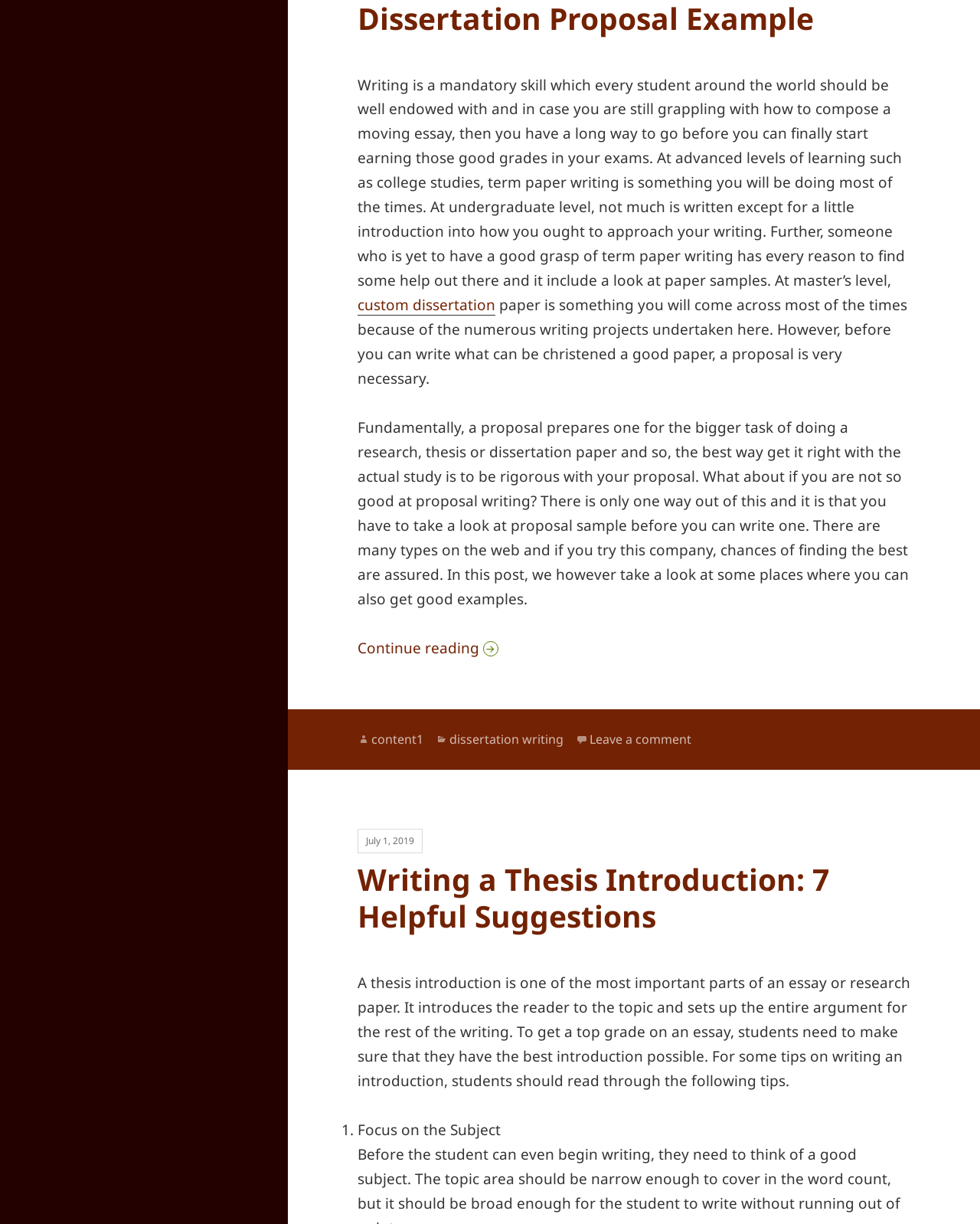When was the post published?
Please craft a detailed and exhaustive response to the question.

The publication date of the post can be determined by looking at the link 'July 1, 2019' in the footer section.